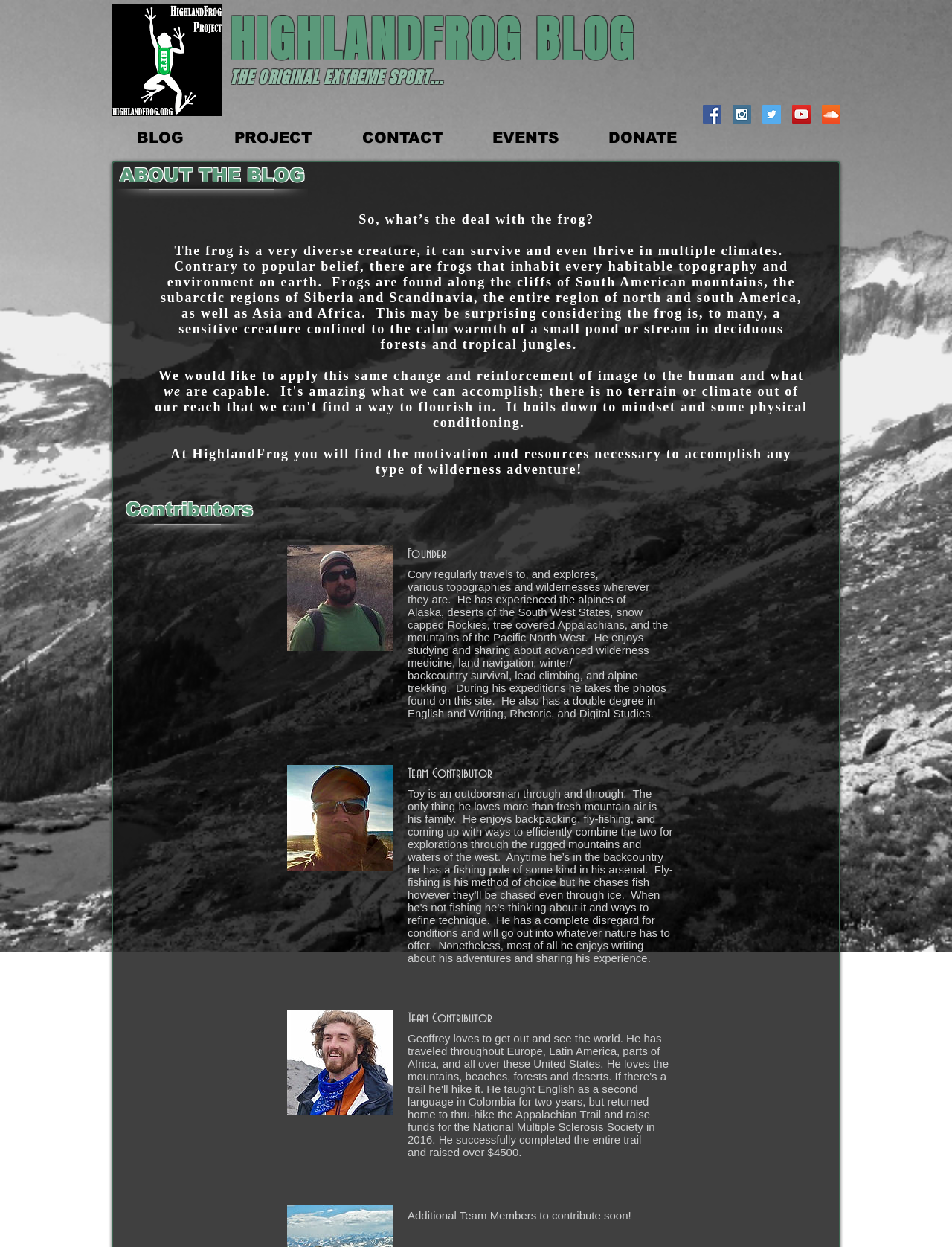Carefully observe the image and respond to the question with a detailed answer:
What is the topic of the blog post on the webpage?

I found the answer by understanding the content of the webpage, specifically the StaticText elements that describe the topic of the blog post, which is about the frog and its ability to survive in multiple climates, and how this can be applied to human wilderness adventure.